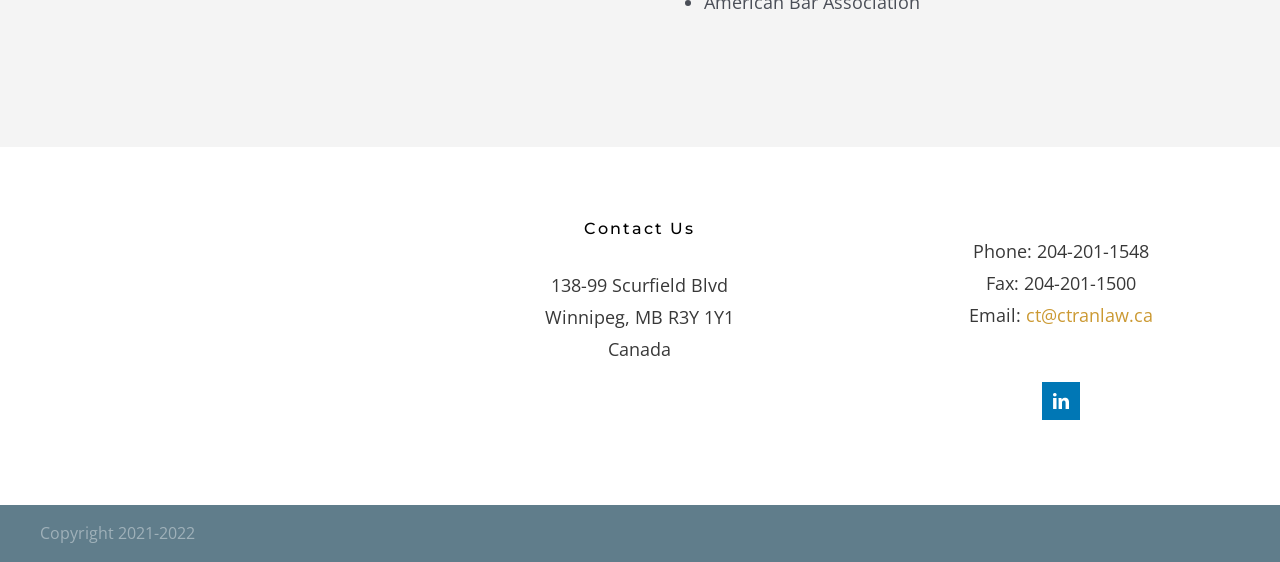Provide the bounding box coordinates, formatted as (top-left x, top-left y, bottom-right x, bottom-right y), with all values being floating point numbers between 0 and 1. Identify the bounding box of the UI element that matches the description: alt="tran law logo horizontal"

[0.034, 0.393, 0.308, 0.435]